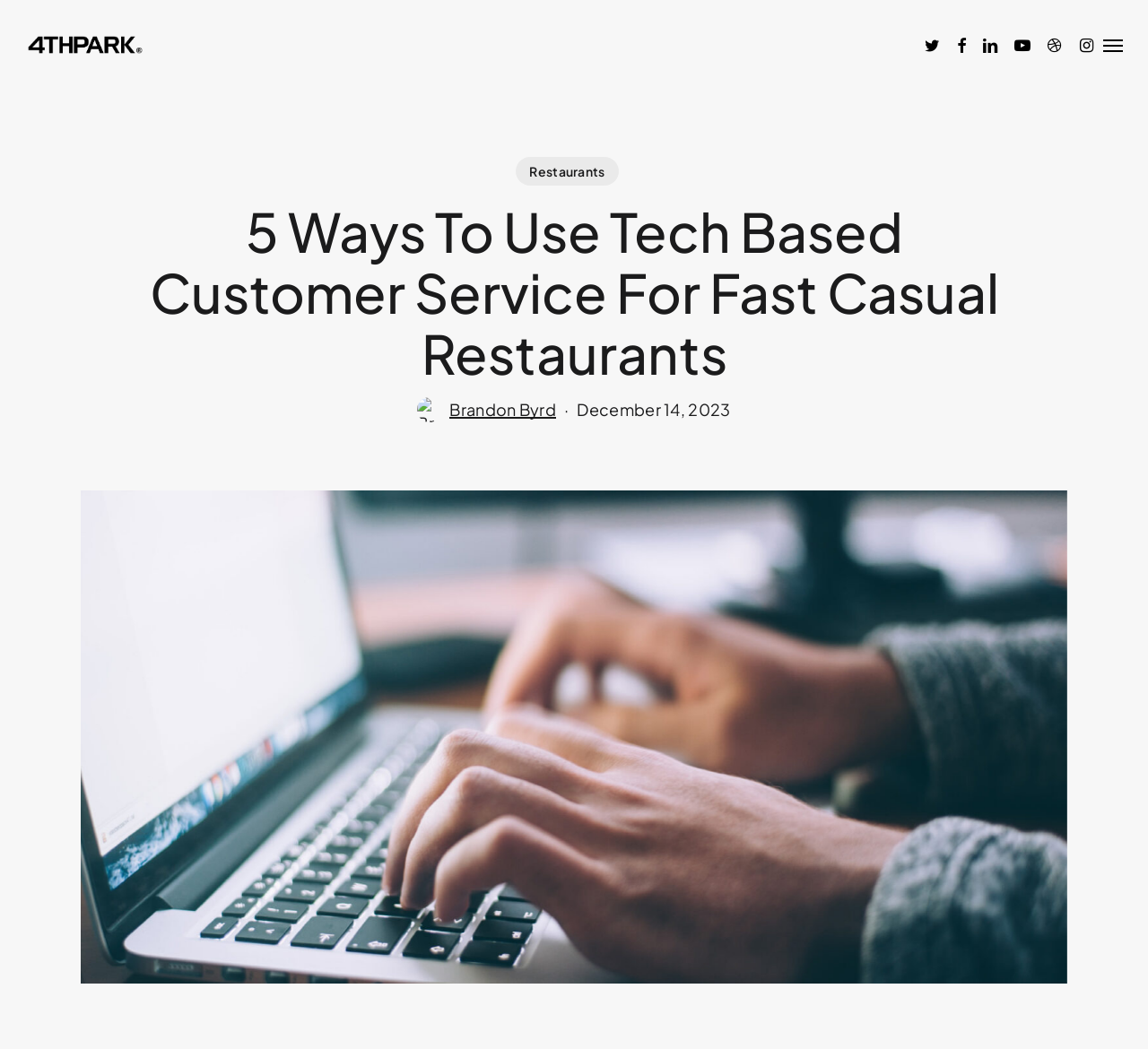Pinpoint the bounding box coordinates of the clickable area necessary to execute the following instruction: "Click the 'Apply For Visa' button". The coordinates should be given as four float numbers between 0 and 1, namely [left, top, right, bottom].

None